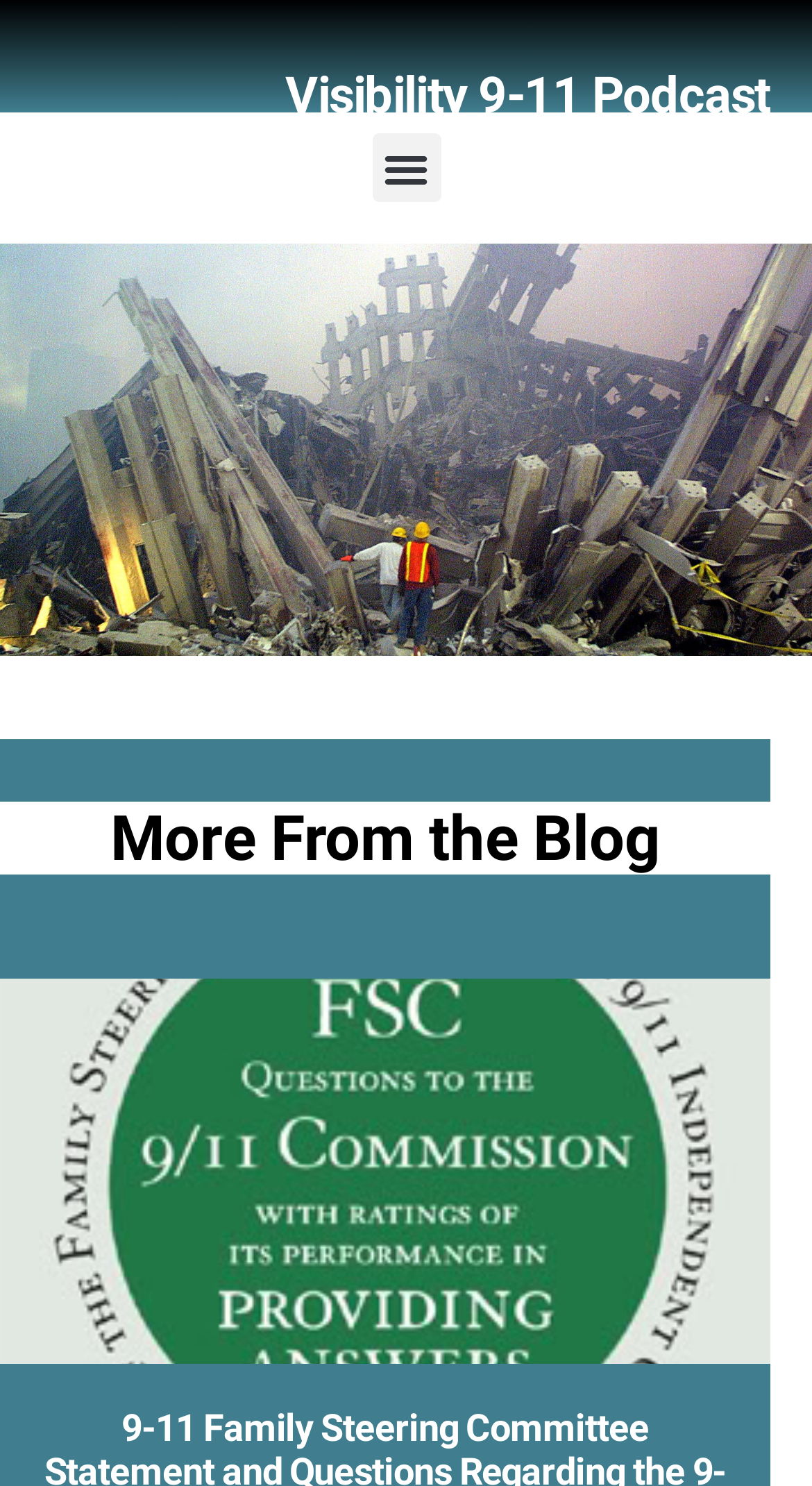What section is below the main heading?
Refer to the image and offer an in-depth and detailed answer to the question.

I looked at the vertical positions of the elements by comparing their y1 and y2 coordinates and found that the 'More From the Blog' section is below the main heading.